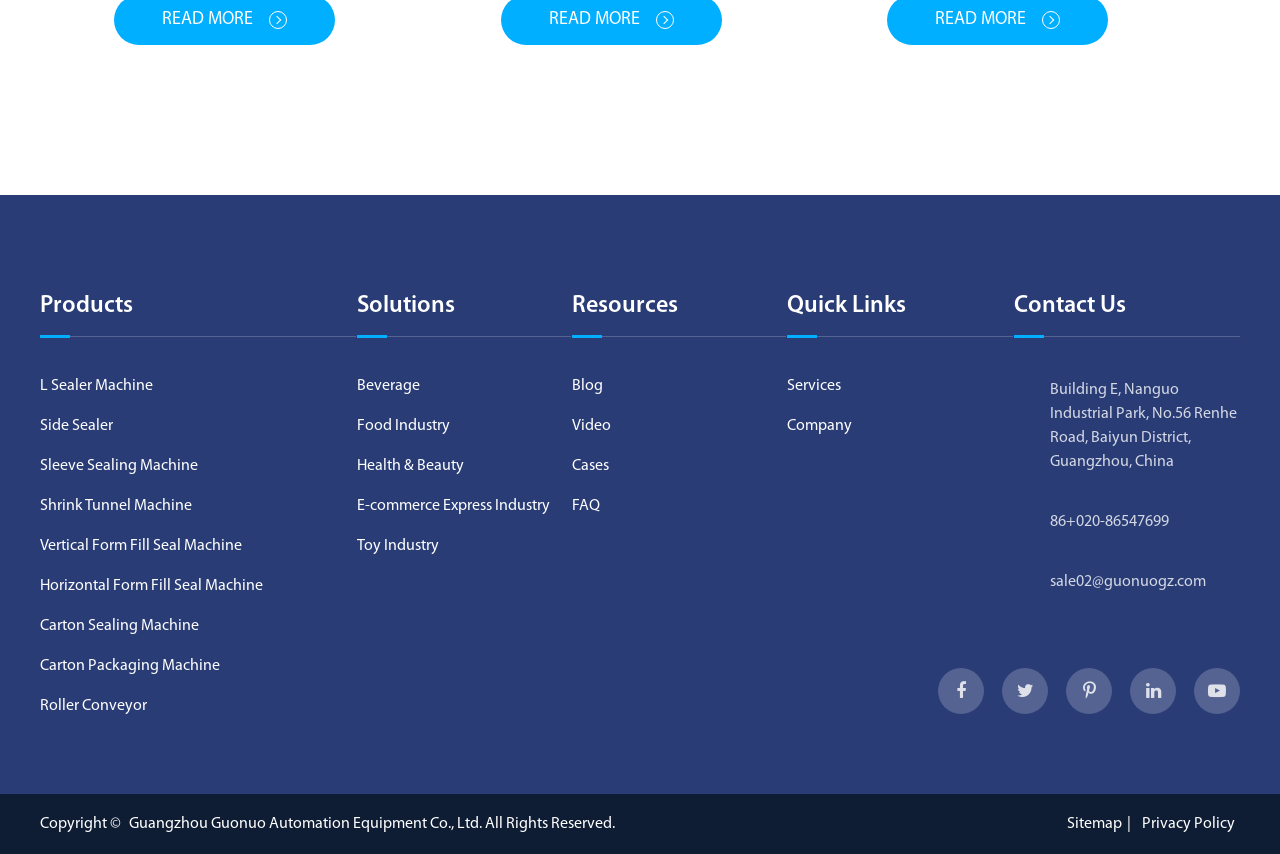Given the description: "Services", determine the bounding box coordinates of the UI element. The coordinates should be formatted as four float numbers between 0 and 1, [left, top, right, bottom].

[0.615, 0.429, 0.791, 0.476]